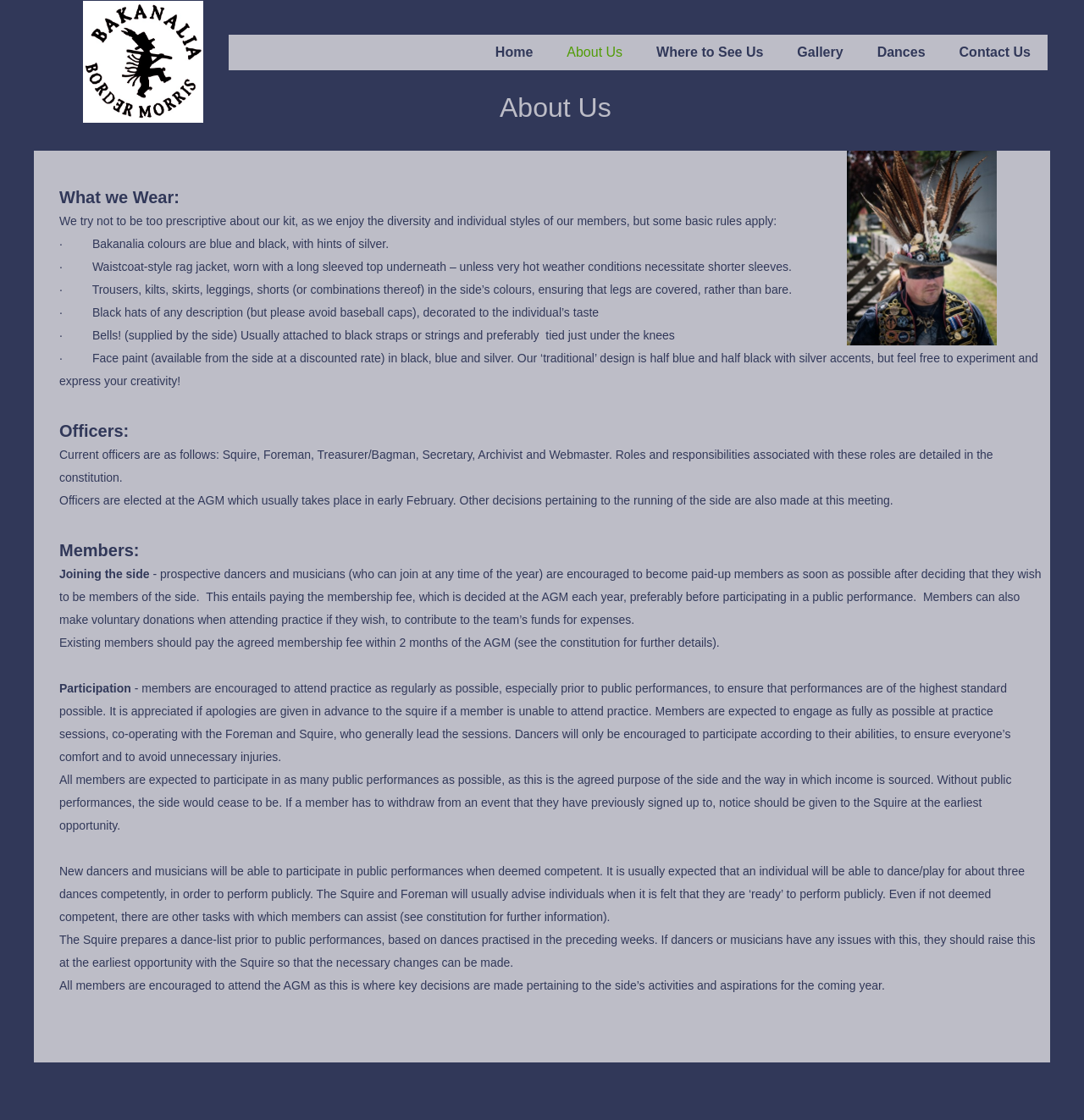Please provide a short answer using a single word or phrase for the question:
What is required for public performances?

Competence in 3 dances